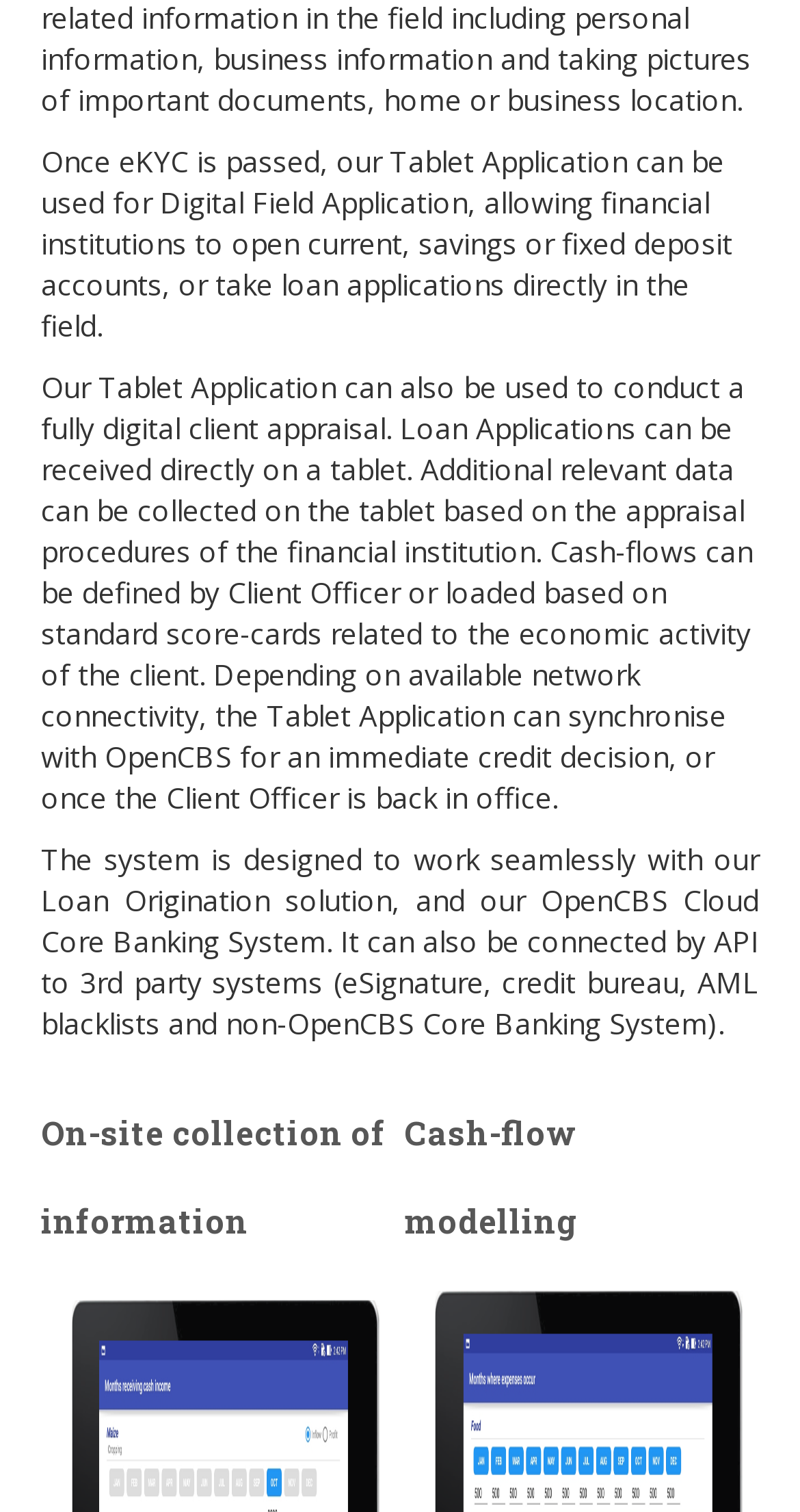Find the bounding box of the web element that fits this description: "Request a Demo".

[0.051, 0.174, 0.949, 0.214]